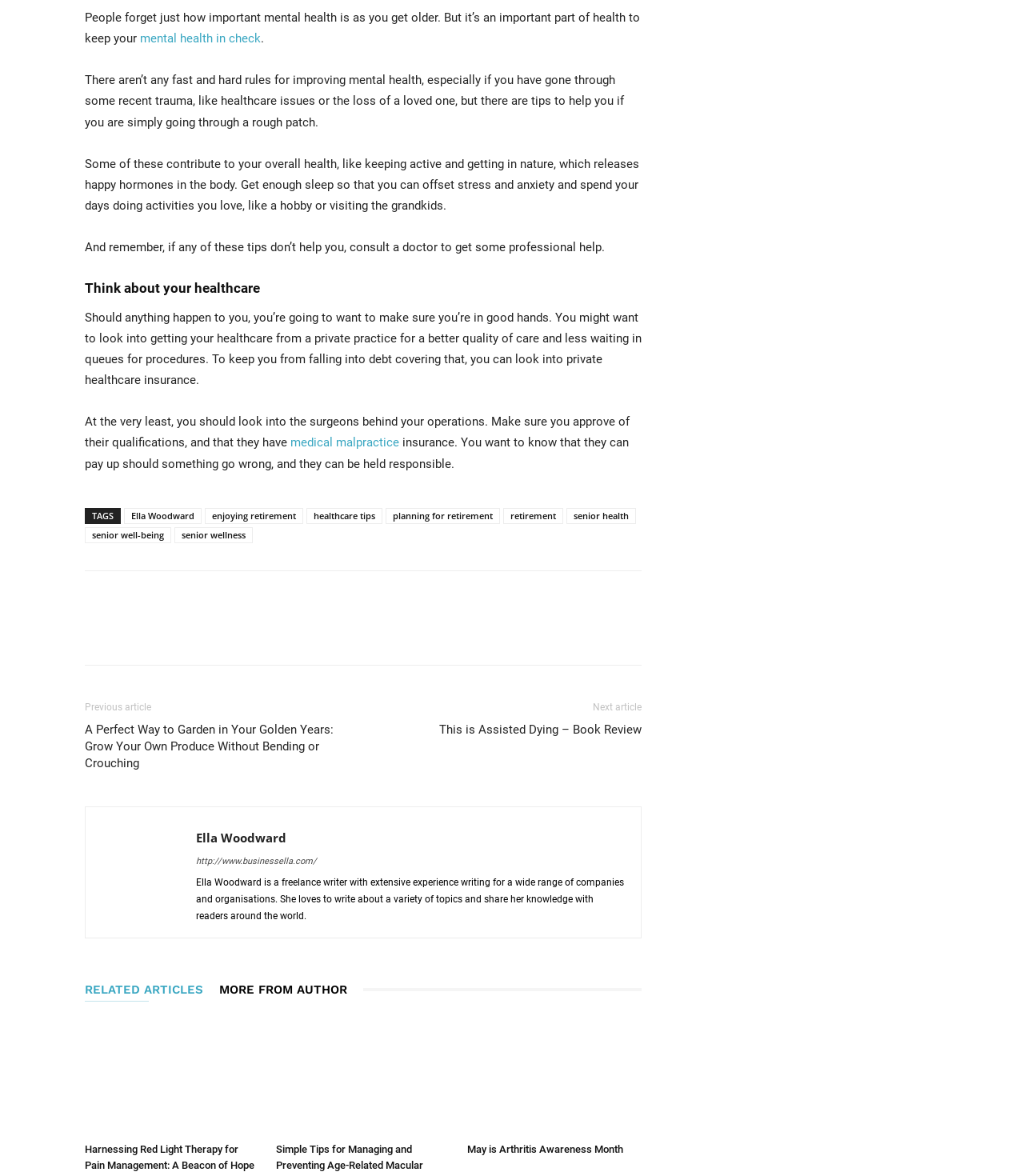What is the topic of the article?
Based on the visual, give a brief answer using one word or a short phrase.

Mental health